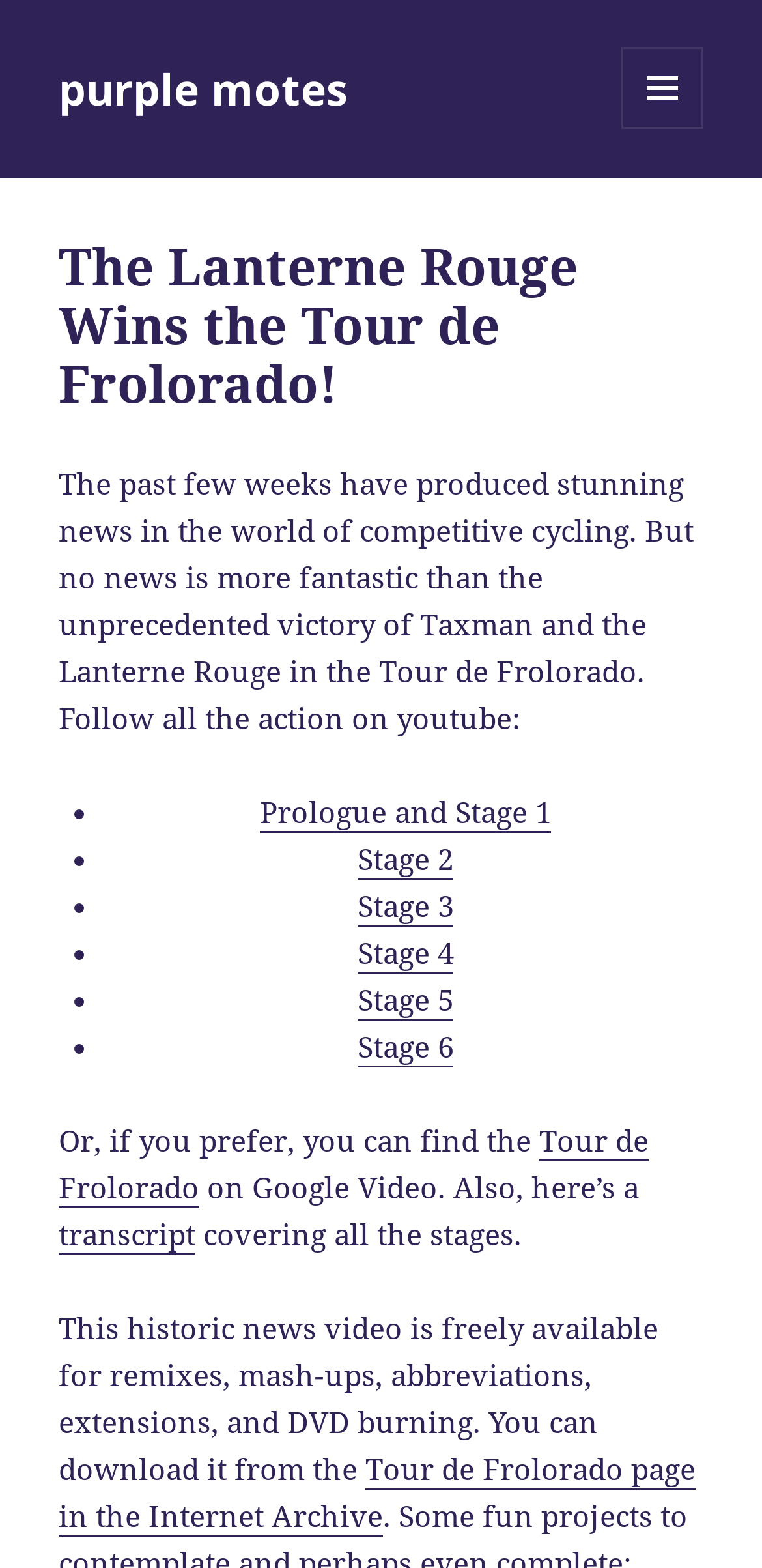Find the bounding box coordinates for the area that should be clicked to accomplish the instruction: "Explore the Tour de Frolorado on youtube".

[0.077, 0.295, 0.91, 0.47]